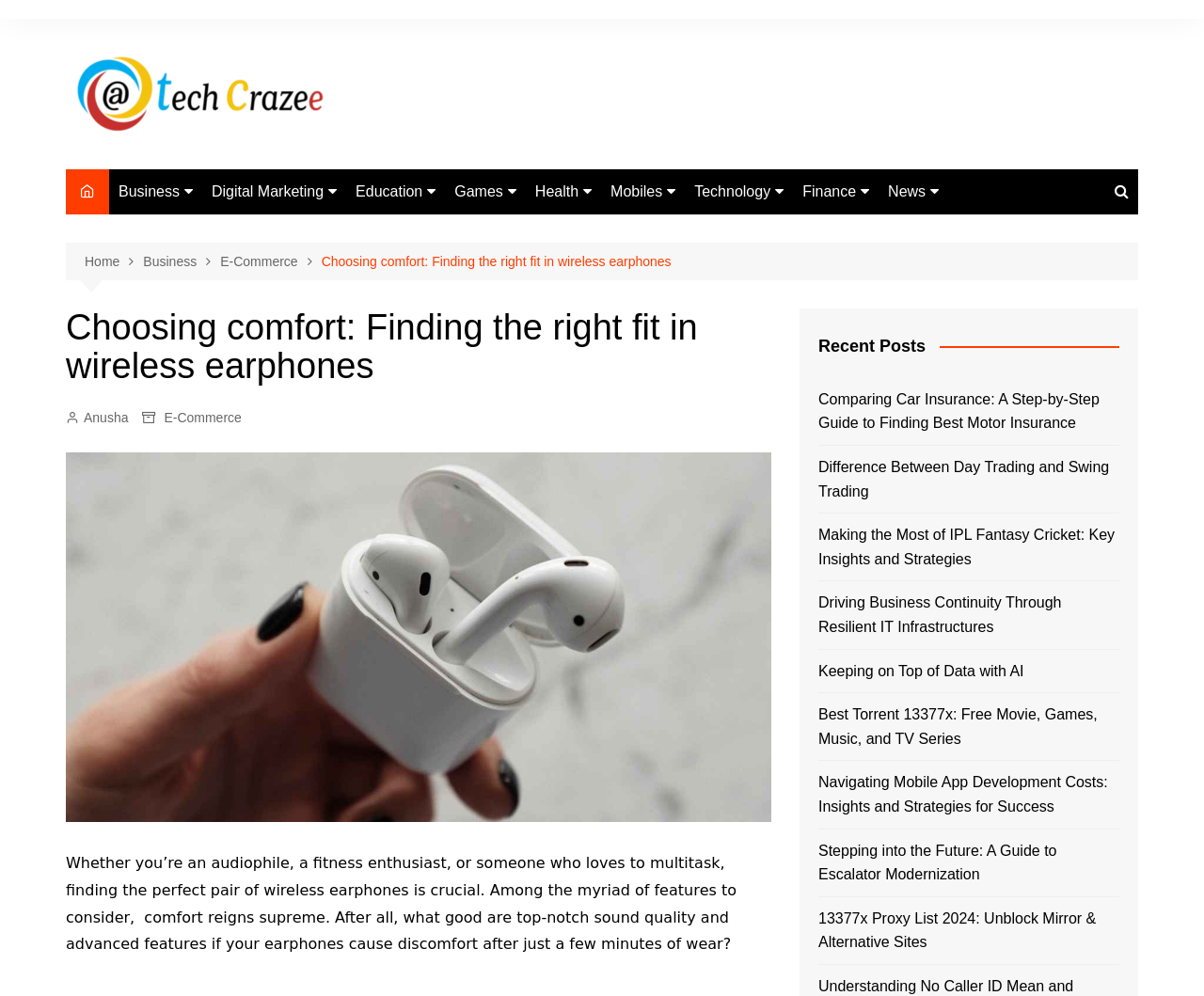Give a detailed explanation of the elements present on the webpage.

This webpage is about finding the right fit in wireless earphones, with a focus on comfort. At the top, there is a navigation bar with links to various categories, including tech updates, business, digital marketing, education, games, health, mobiles, technology, finance, and news. Below the navigation bar, there is a breadcrumb trail showing the current page's location in the website's hierarchy.

The main content of the page is divided into two sections. On the left, there is a heading that reads "Choosing comfort: Finding the right fit in wireless earphones" followed by a static text that explains the importance of comfort in choosing wireless earphones. Below the text, there is a figure with an image related to wireless earphones.

On the right, there is a section titled "Recent Posts" that lists 10 links to various articles on different topics, including car insurance, day trading, IPL fantasy cricket, business continuity, AI, torrenting, mobile app development, escalator modernization, and proxy lists. The articles seem to be from different categories, including finance, technology, and entertainment.

At the top right corner of the page, there is a link to the author's profile, Anusha, and a link to the E-Commerce category.